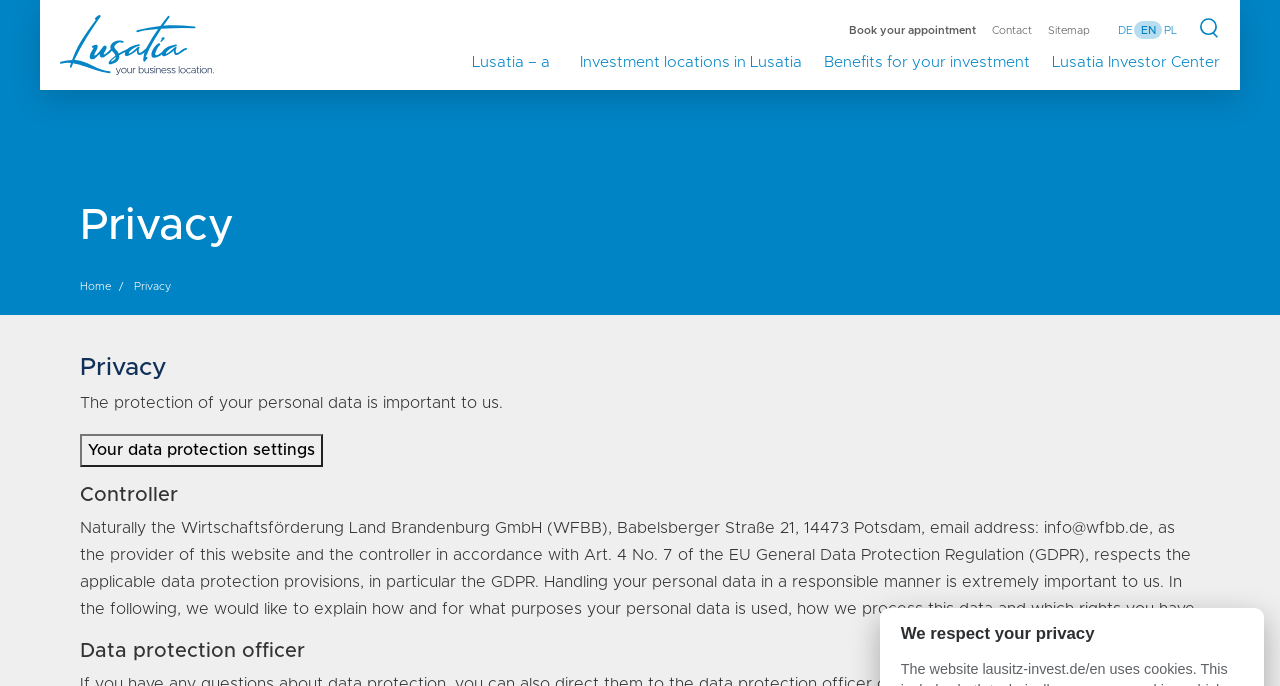Determine the bounding box for the UI element described here: "EN".

[0.888, 0.022, 0.906, 0.069]